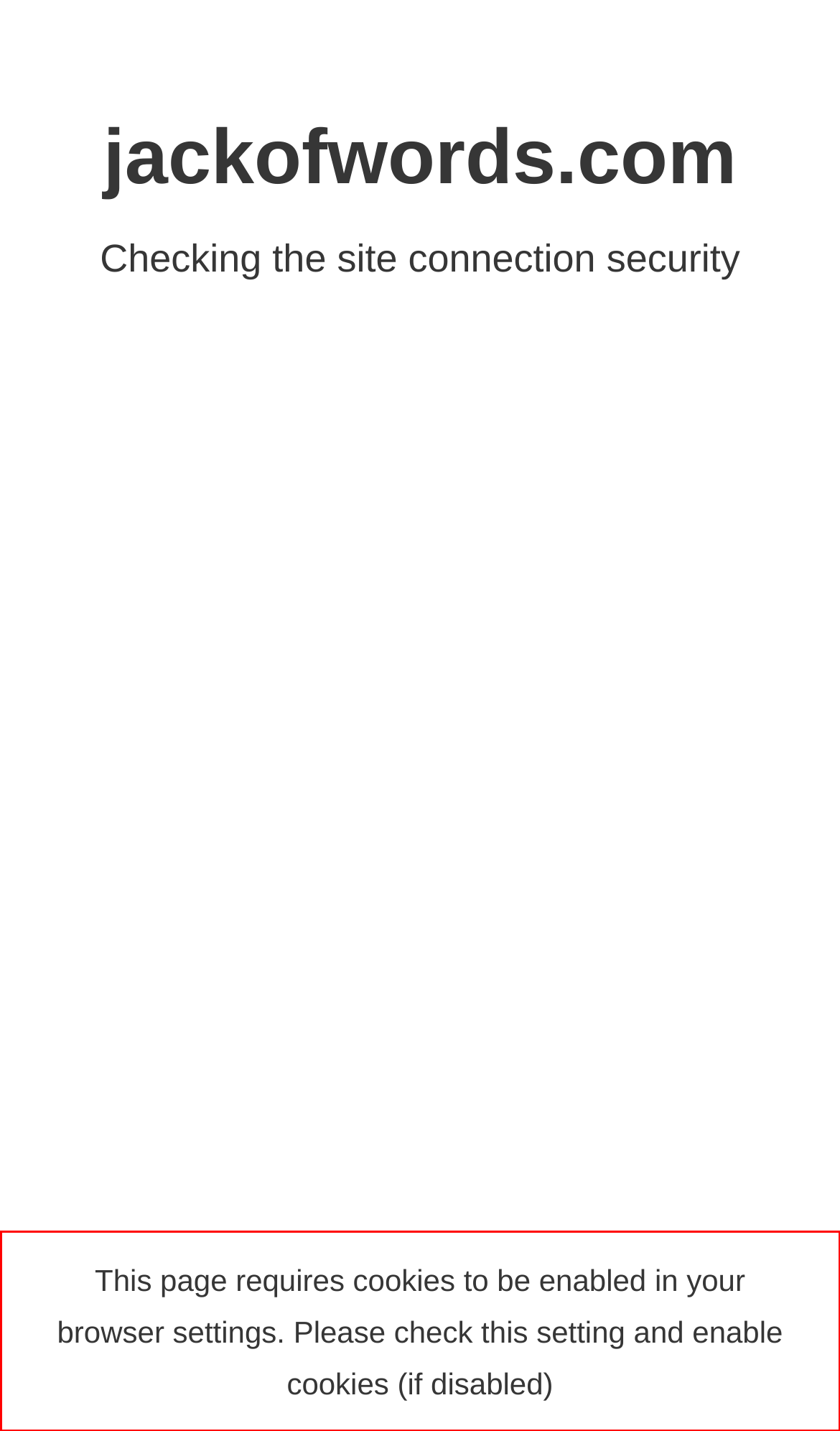Given a screenshot of a webpage with a red bounding box, extract the text content from the UI element inside the red bounding box.

This page requires cookies to be enabled in your browser settings. Please check this setting and enable cookies (if disabled)